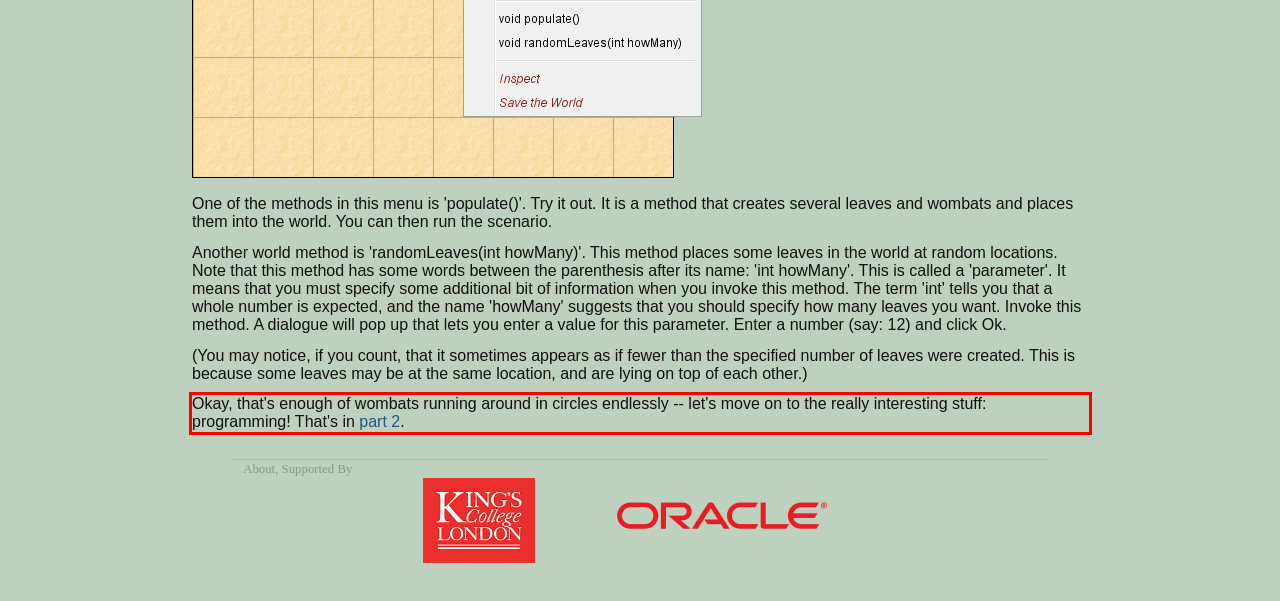Locate the red bounding box in the provided webpage screenshot and use OCR to determine the text content inside it.

Okay, that's enough of wombats running around in circles endlessly -- let's move on to the really interesting stuff: programming! That's in part 2.